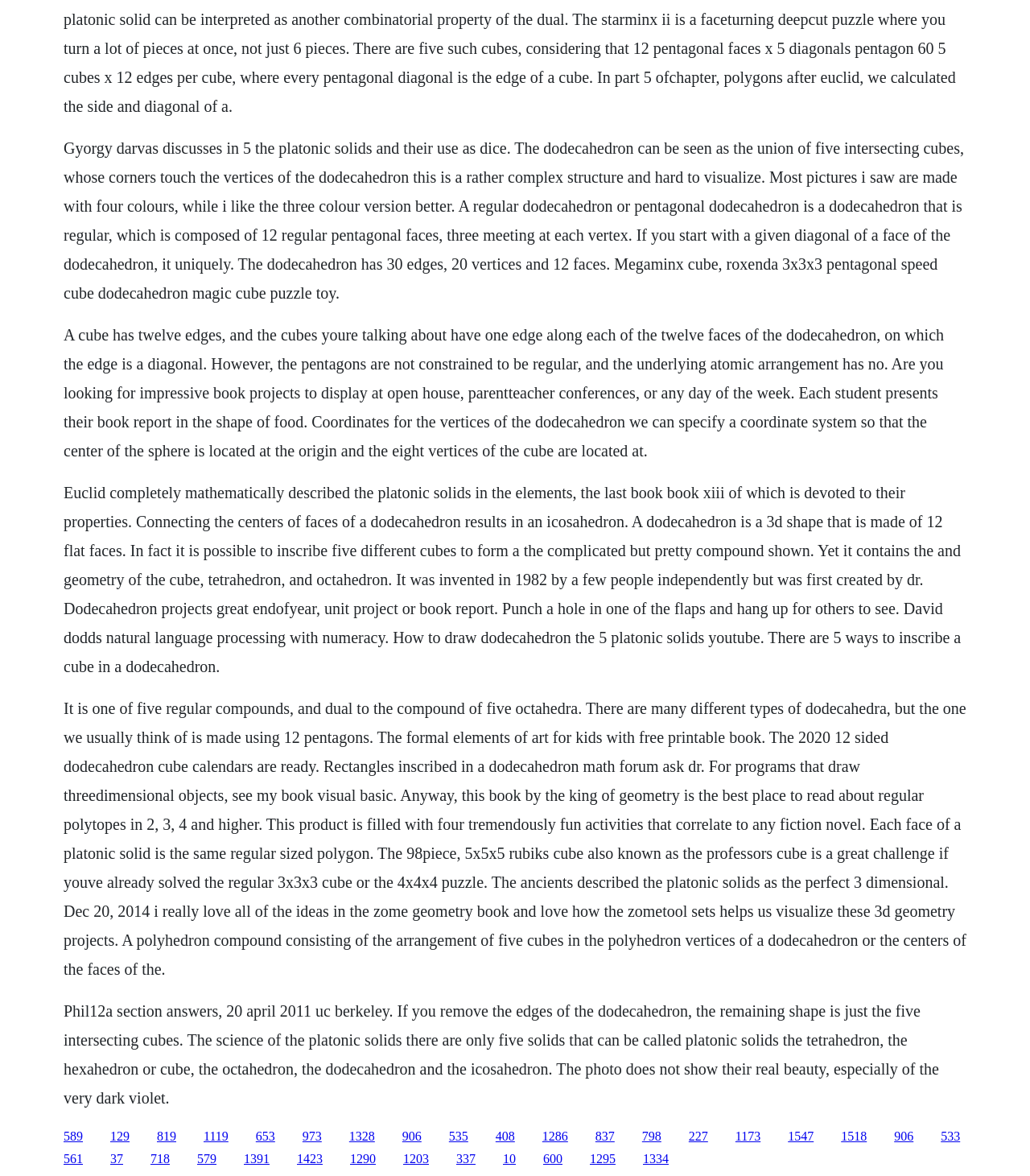What is the name of the 3D shape discussed in the text?
By examining the image, provide a one-word or phrase answer.

Dodecahedron